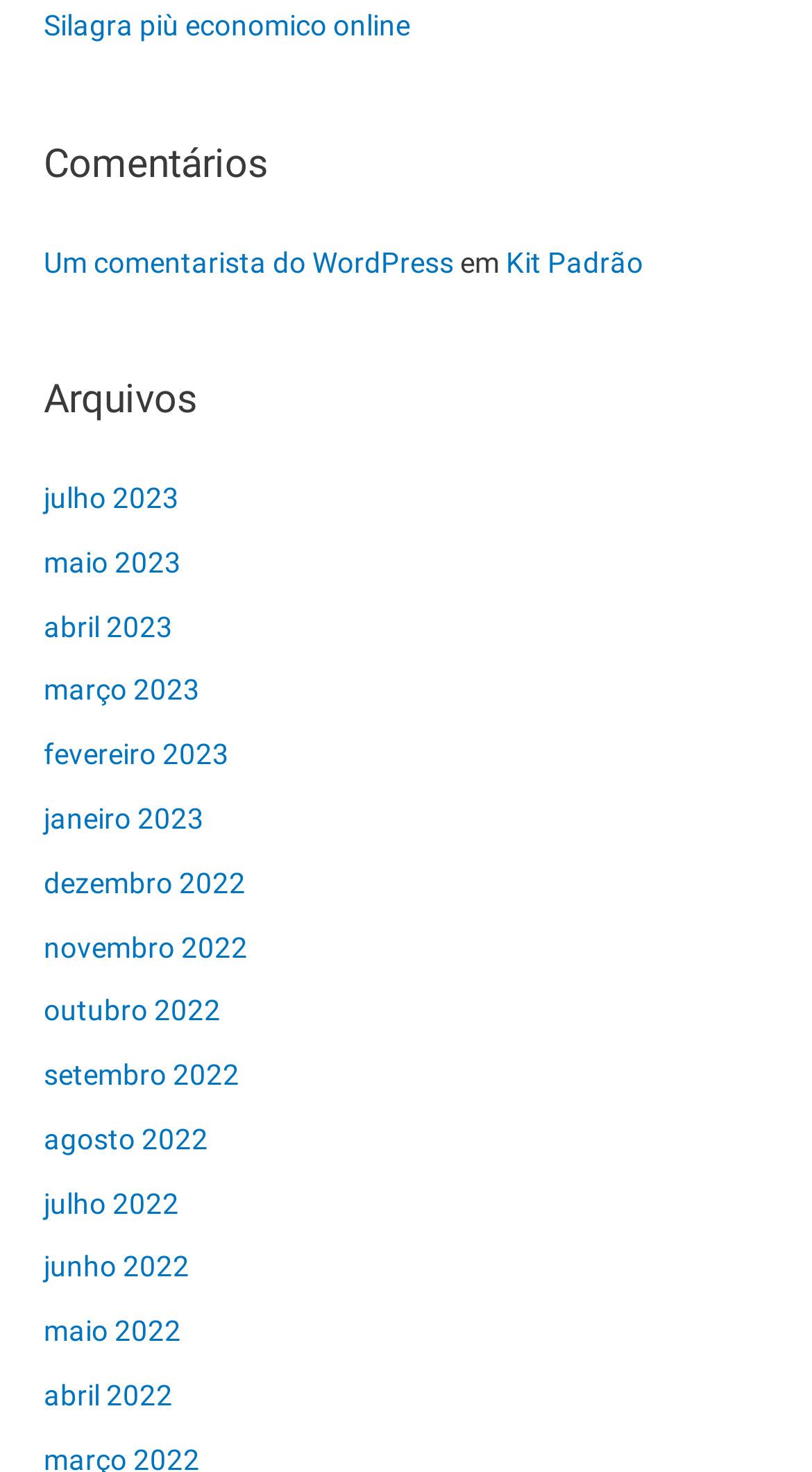Please reply to the following question with a single word or a short phrase:
How many links are under 'Comentários'?

3